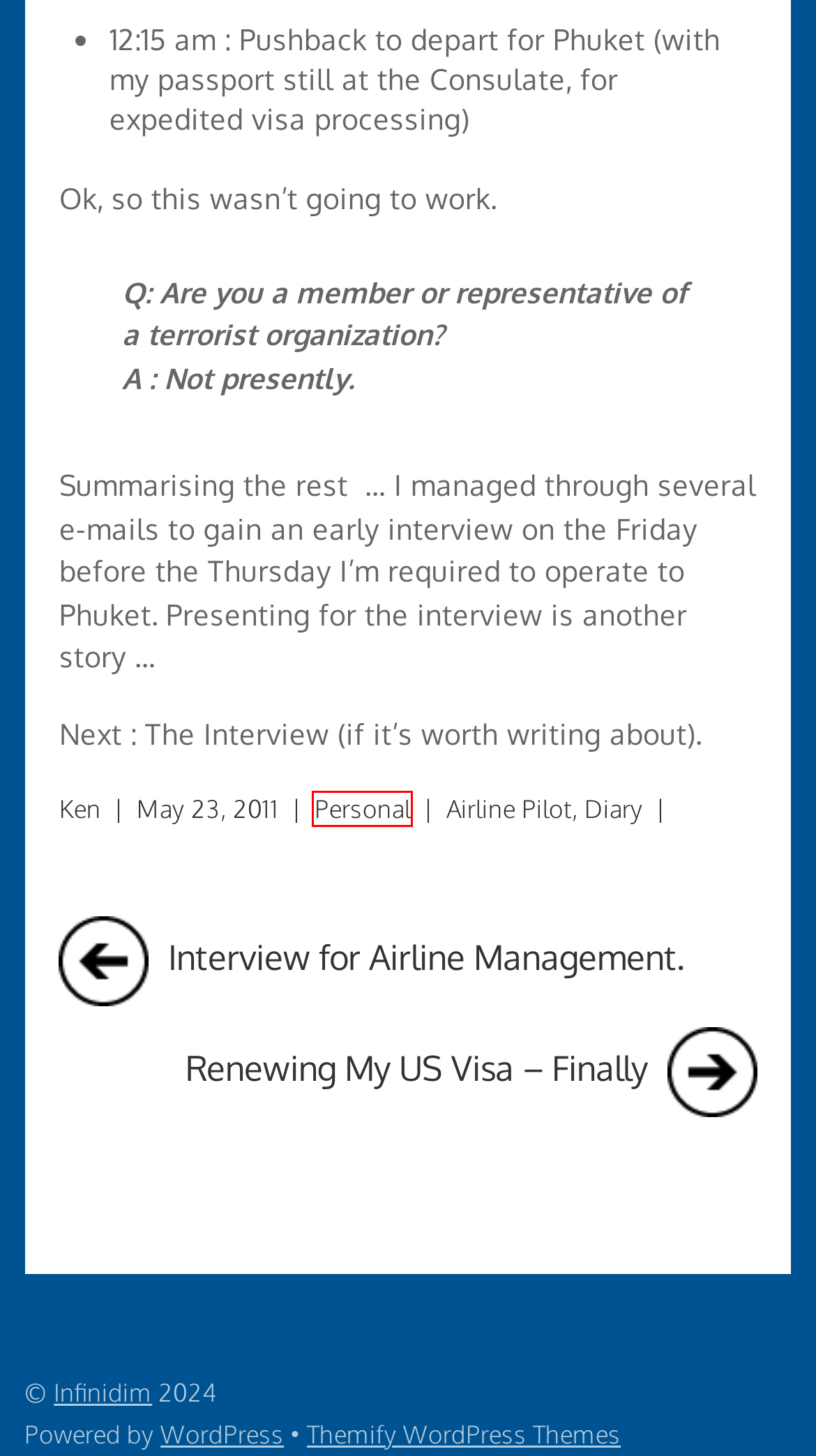Assess the screenshot of a webpage with a red bounding box and determine which webpage description most accurately matches the new page after clicking the element within the red box. Here are the options:
A. Diary – Infinidim
B. Renewing My US Visa – Finally – Infinidim
C. Personal – Infinidim
D. Interview for Airline Management. – Infinidim
E. Infinidim
F. Blog Tool, Publishing Platform, and CMS – WordPress.org
G. Ken – Infinidim
H. Airline Pilot – Infinidim

C